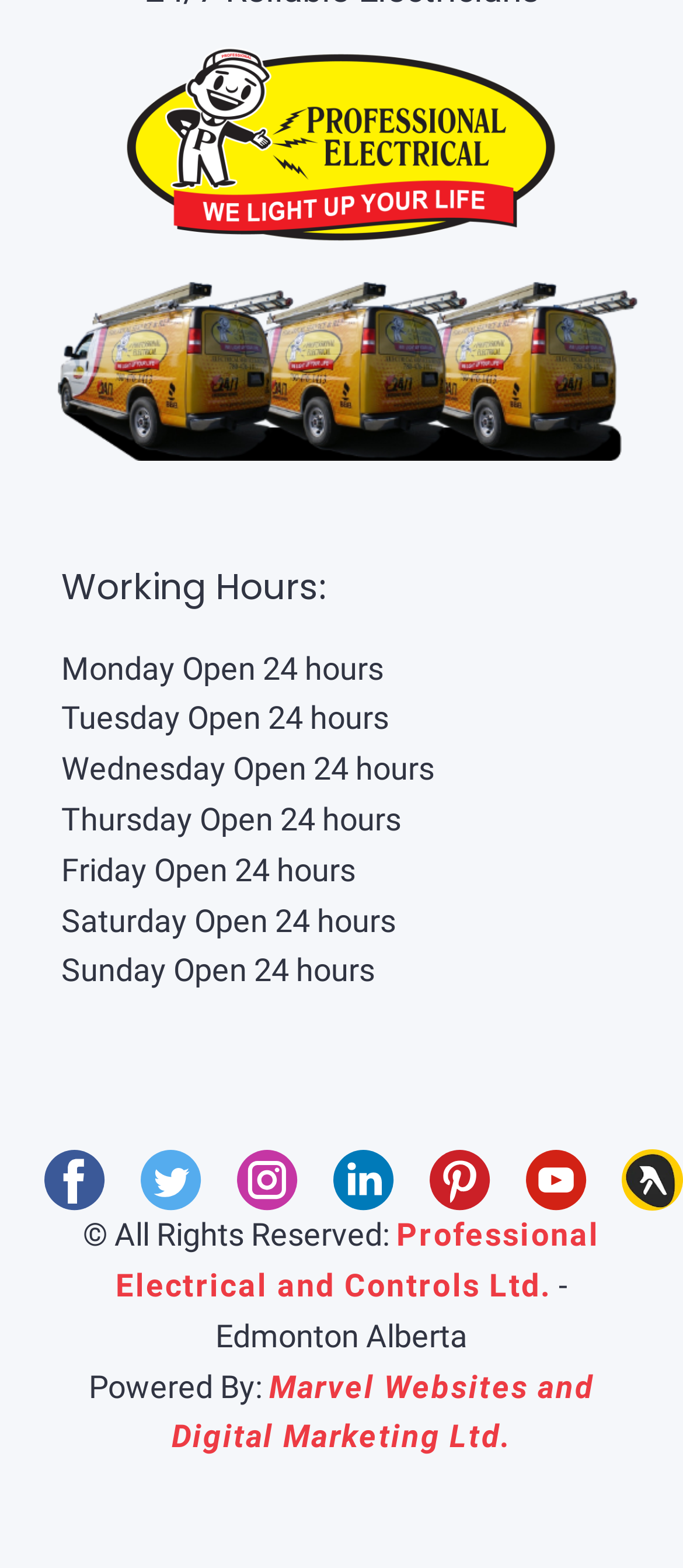Please identify the bounding box coordinates of the area that needs to be clicked to fulfill the following instruction: "View working hours."

[0.09, 0.361, 0.91, 0.388]